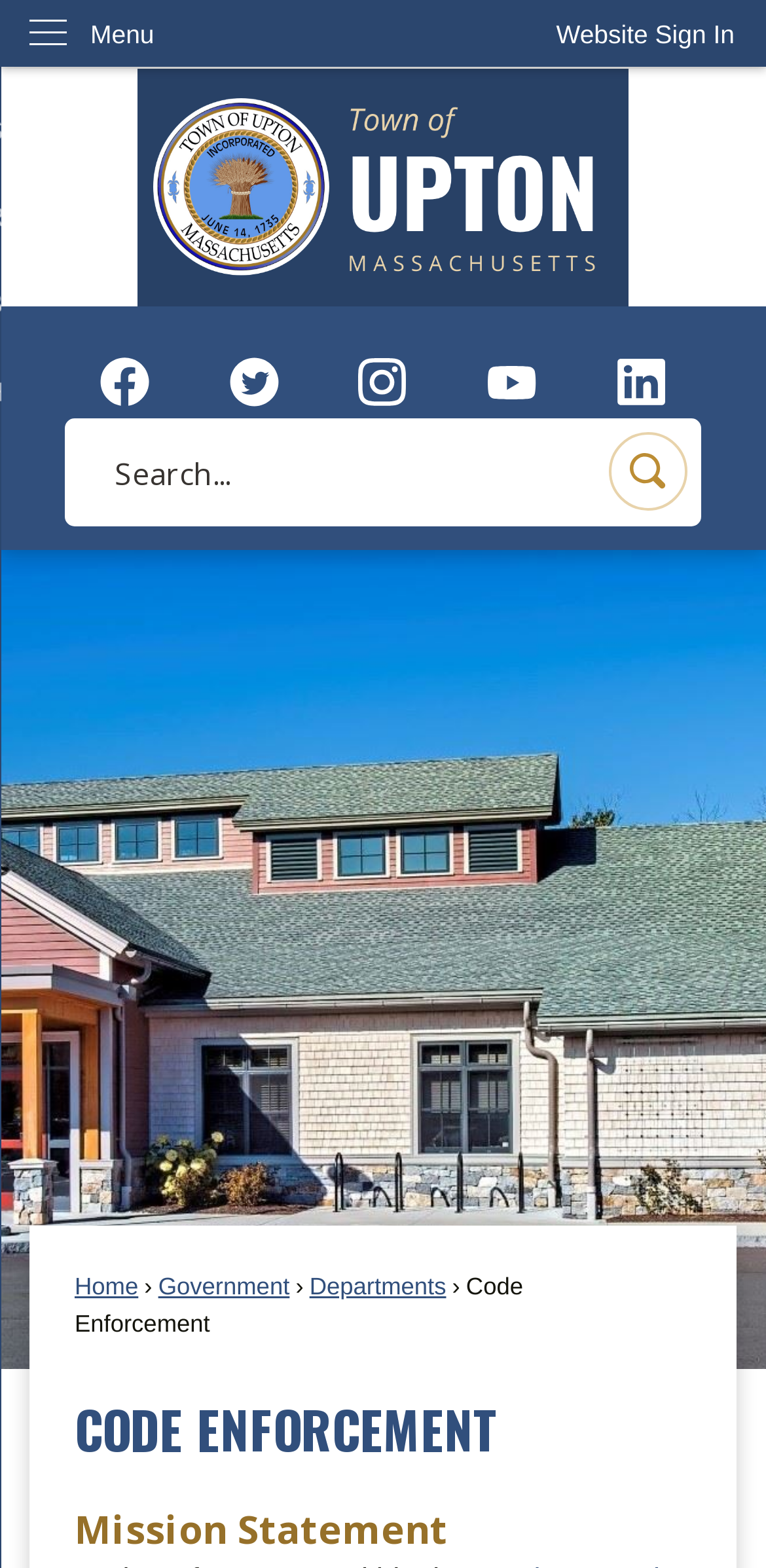What is the purpose of the Code Enforcement Department?
Using the information from the image, give a concise answer in one word or a short phrase.

Promote health, safety, and welfare